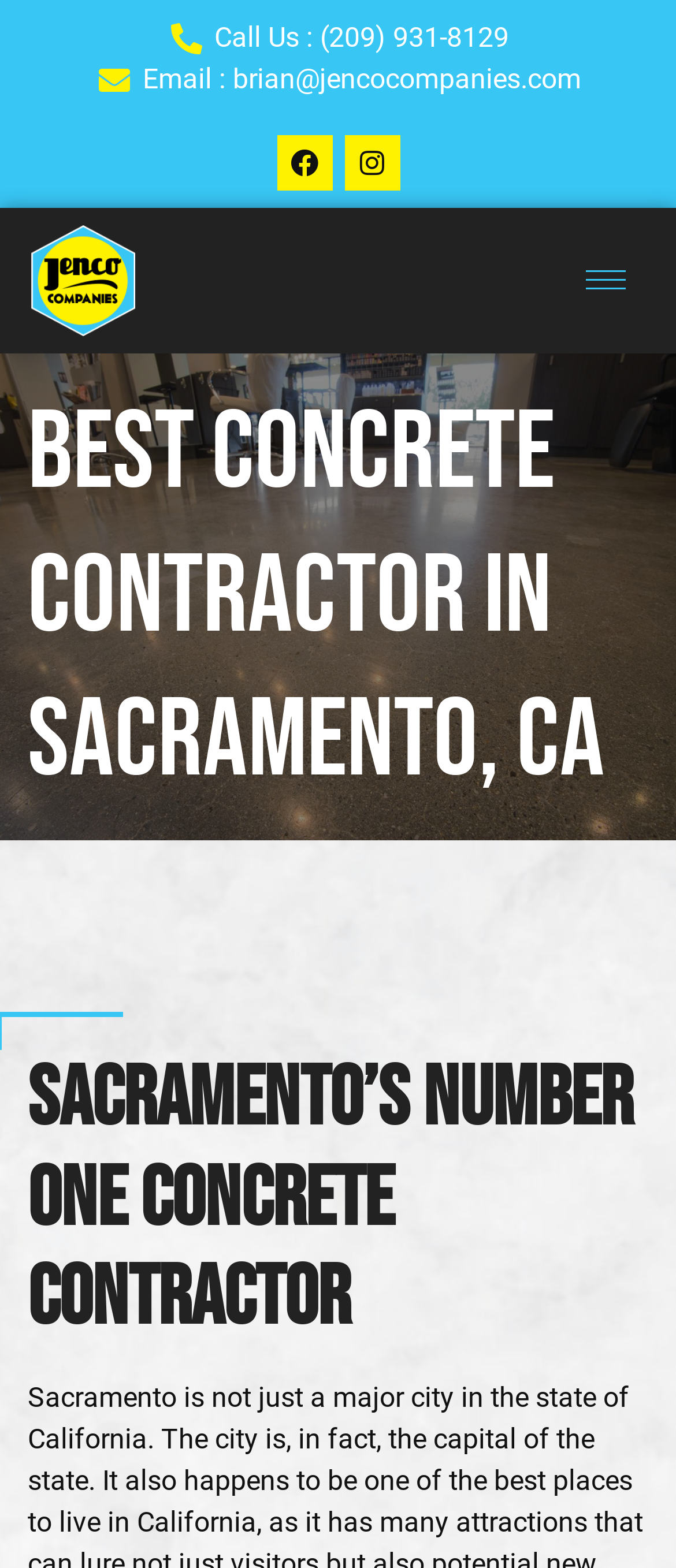What is the company's email address?
Provide a fully detailed and comprehensive answer to the question.

I found the email address by looking at the link element with the text 'Email : brian@jencocompanies.com' which is located at the top of the webpage.